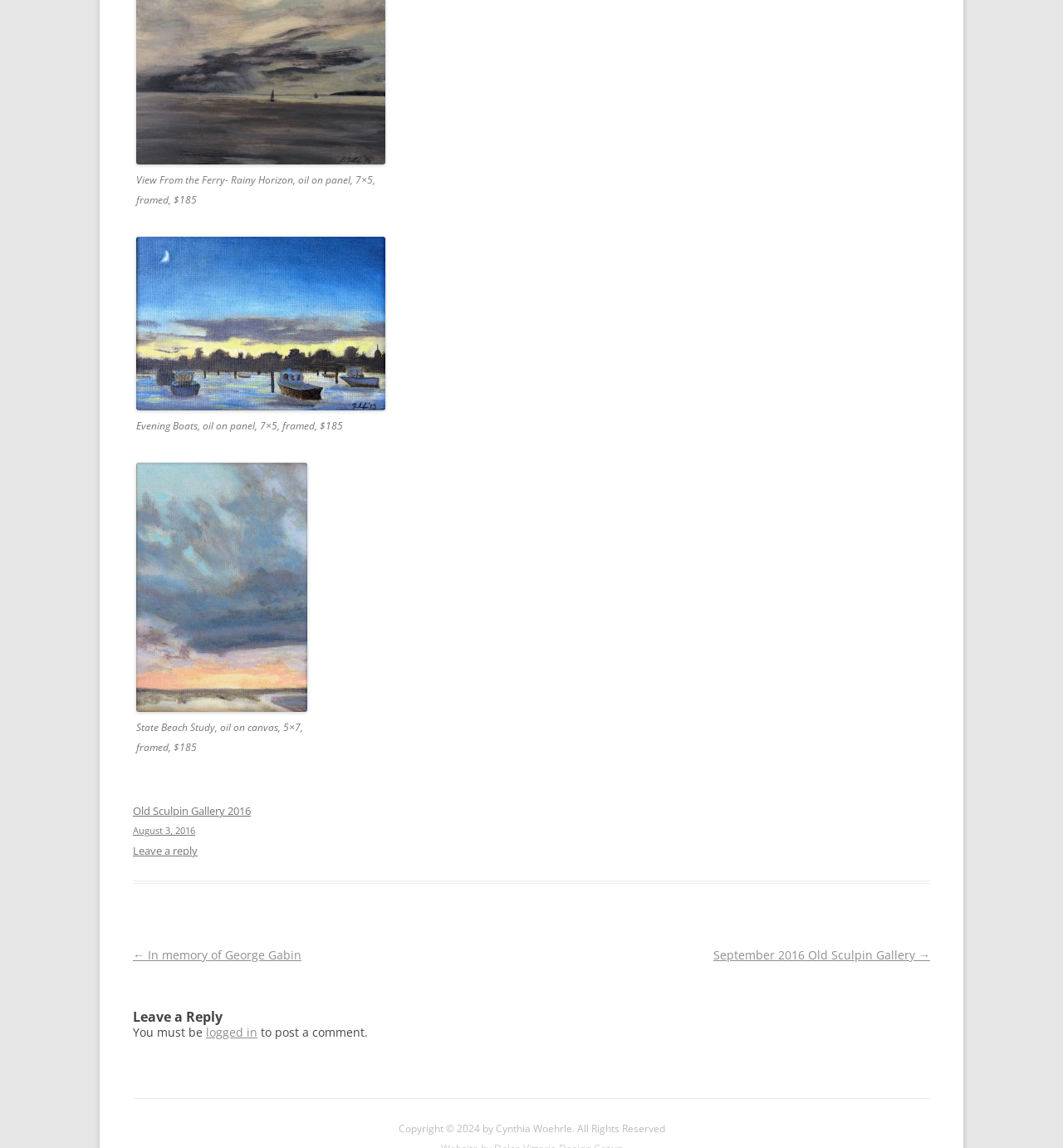Specify the bounding box coordinates of the area that needs to be clicked to achieve the following instruction: "Visit Old Sculpin Gallery 2016".

[0.125, 0.698, 0.875, 0.732]